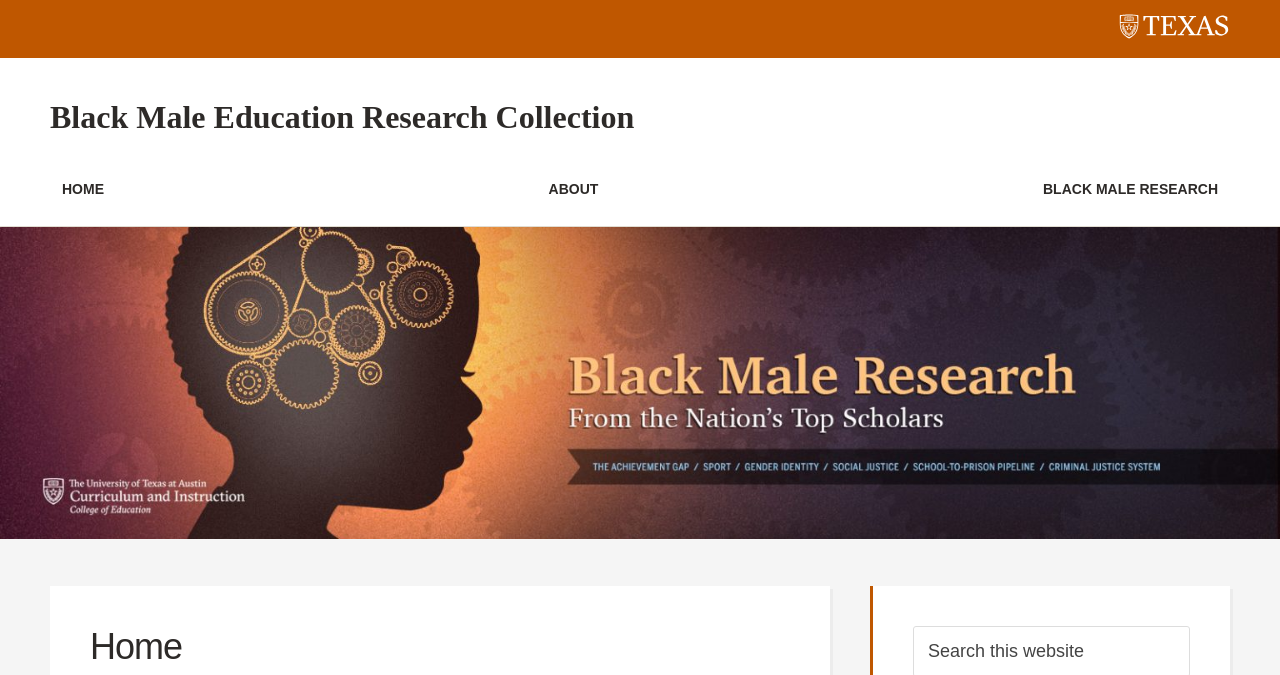How many main navigation links are there?
Please describe in detail the information shown in the image to answer the question.

I analyzed the navigation element with the description 'Main' and found three link elements underneath it, labeled 'HOME', 'ABOUT', and 'BLACK MALE RESEARCH'. Therefore, there are three main navigation links on the page.